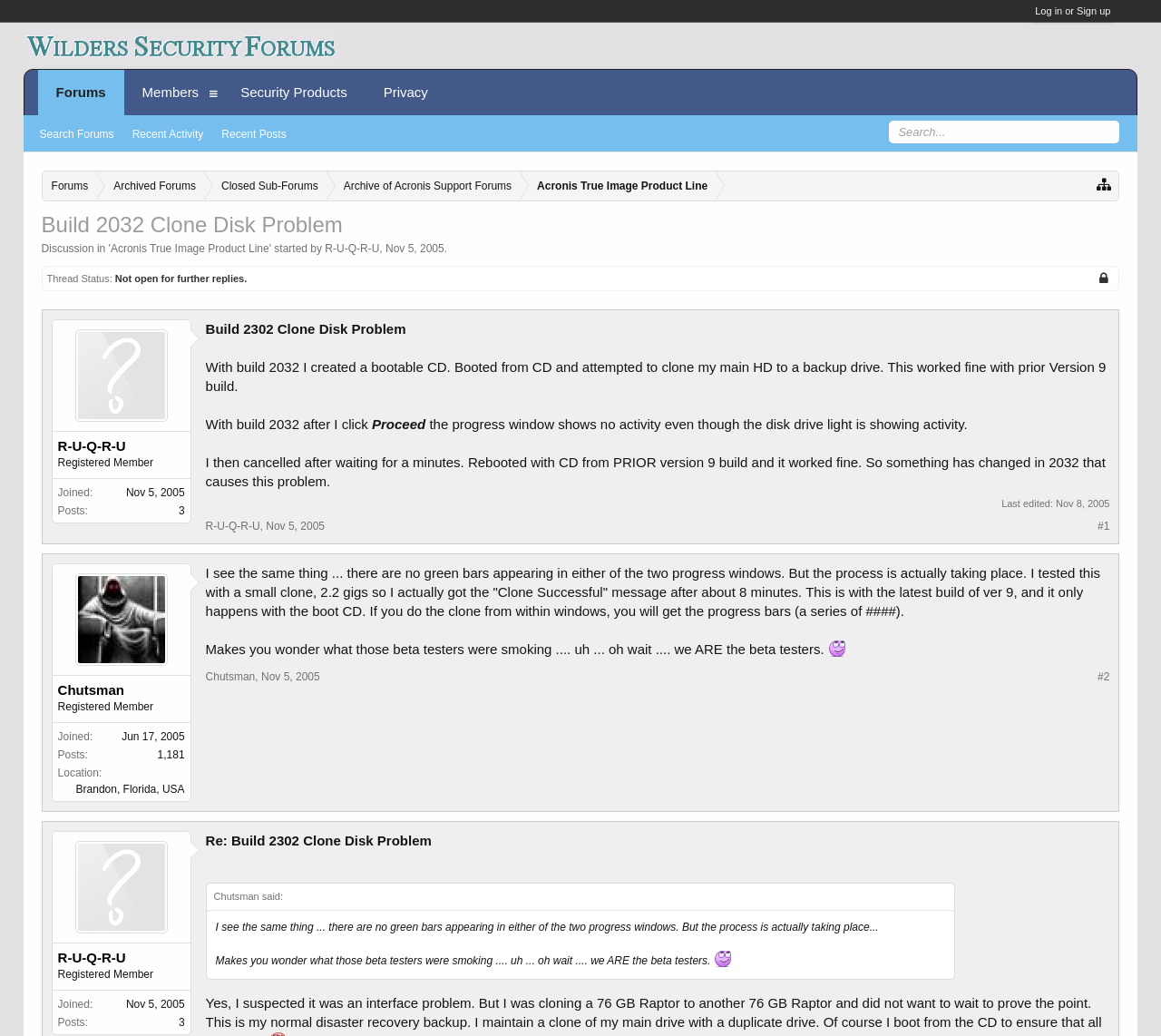Can you specify the bounding box coordinates for the region that should be clicked to fulfill this instruction: "Read the post of R-U-Q-R-U".

[0.053, 0.317, 0.156, 0.407]